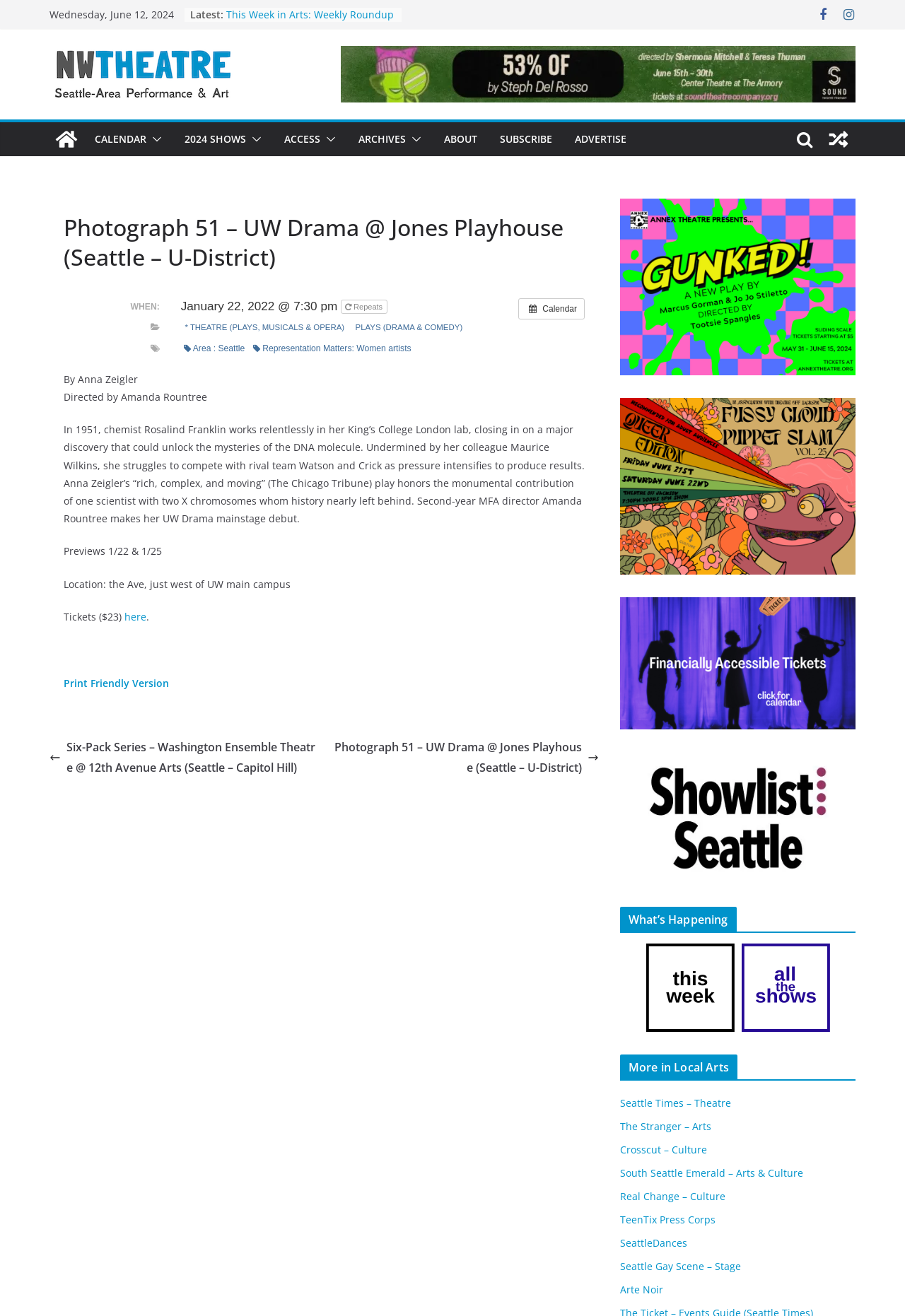How much do the tickets cost?
Look at the image and answer the question with a single word or phrase.

$23